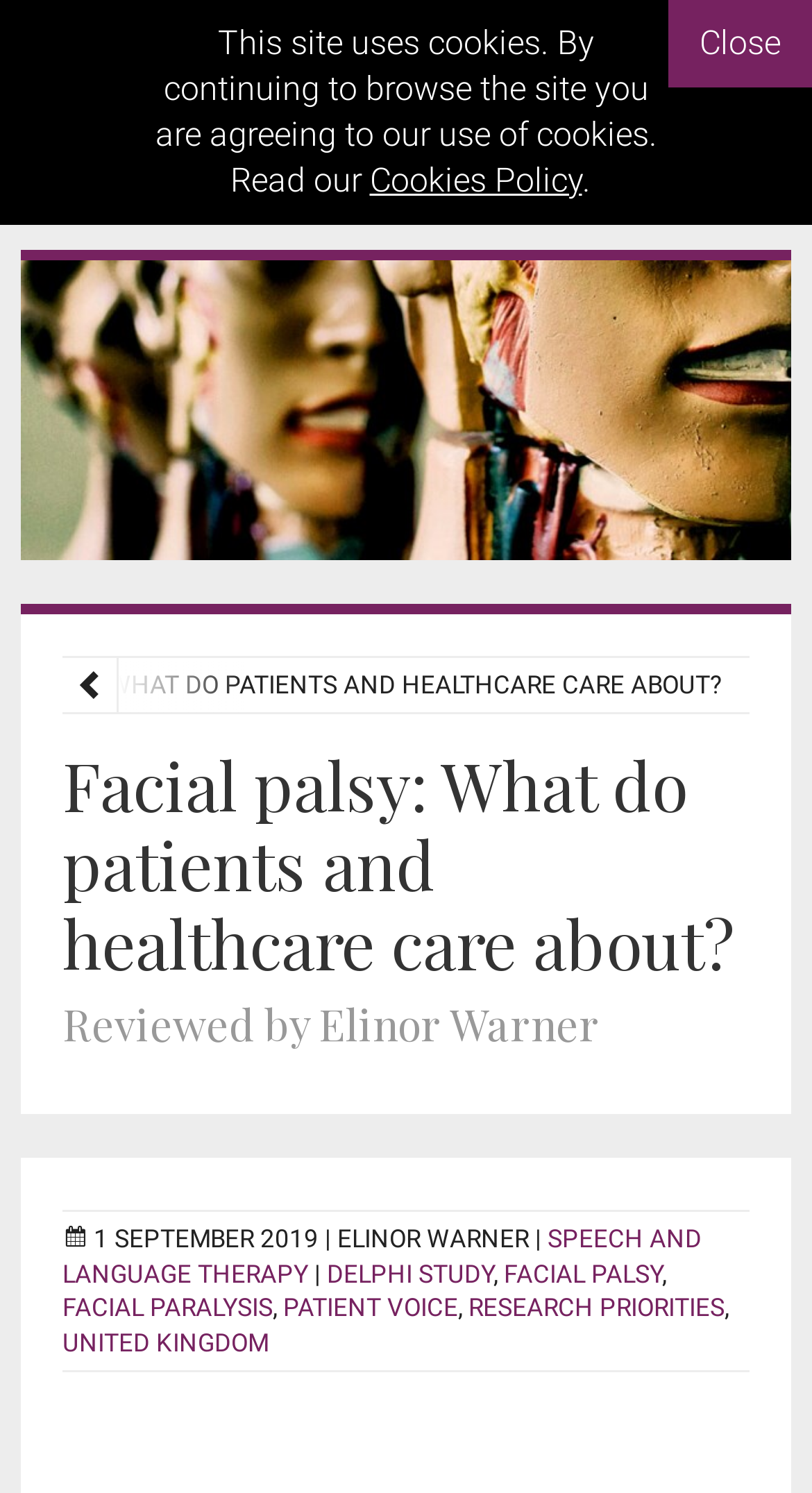What is the organization mentioned in the article?
Give a one-word or short phrase answer based on the image.

ENT & Audiology News